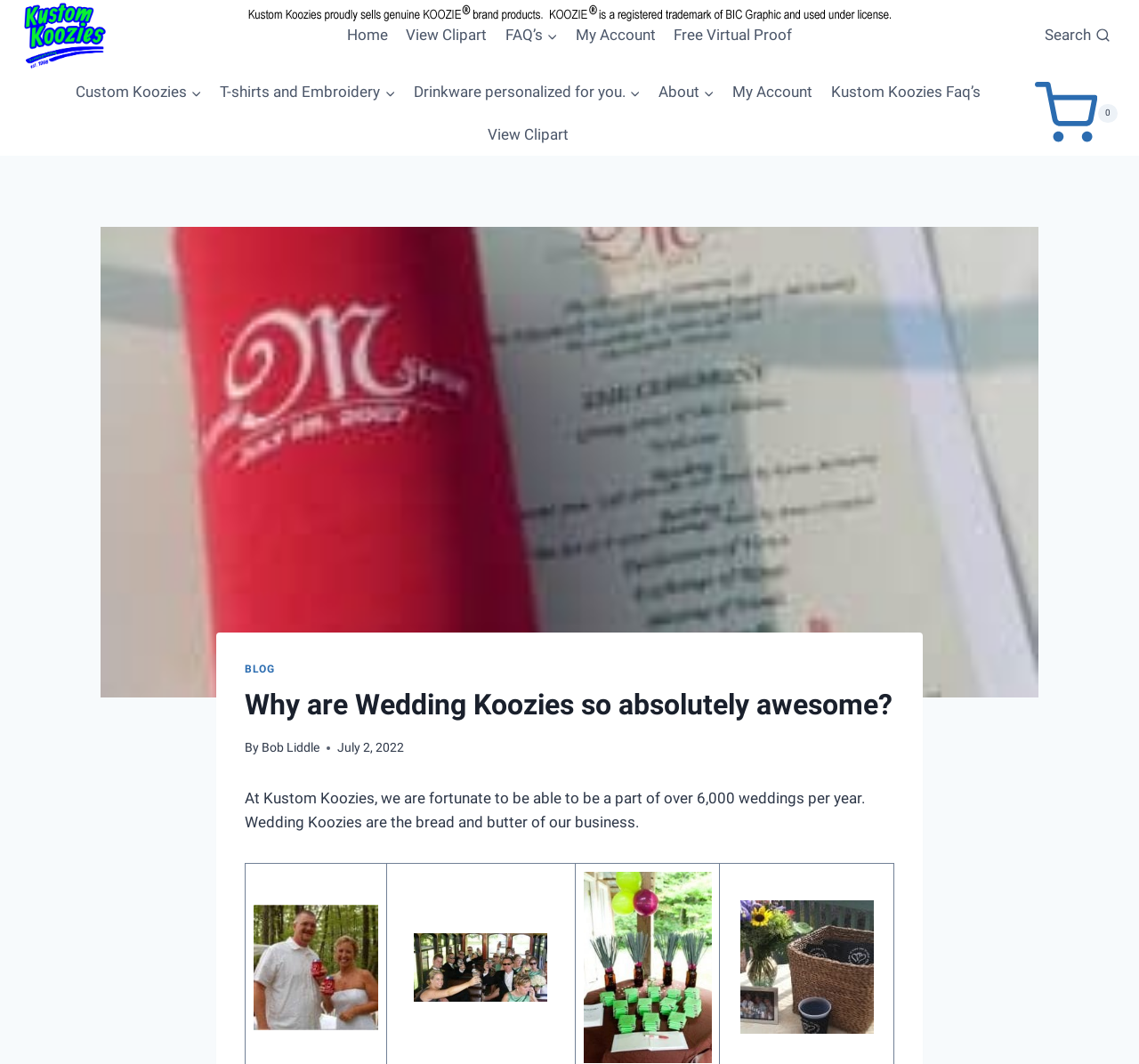Find the bounding box coordinates for the area that must be clicked to perform this action: "View the 'Shopping Cart'".

[0.908, 0.069, 0.981, 0.144]